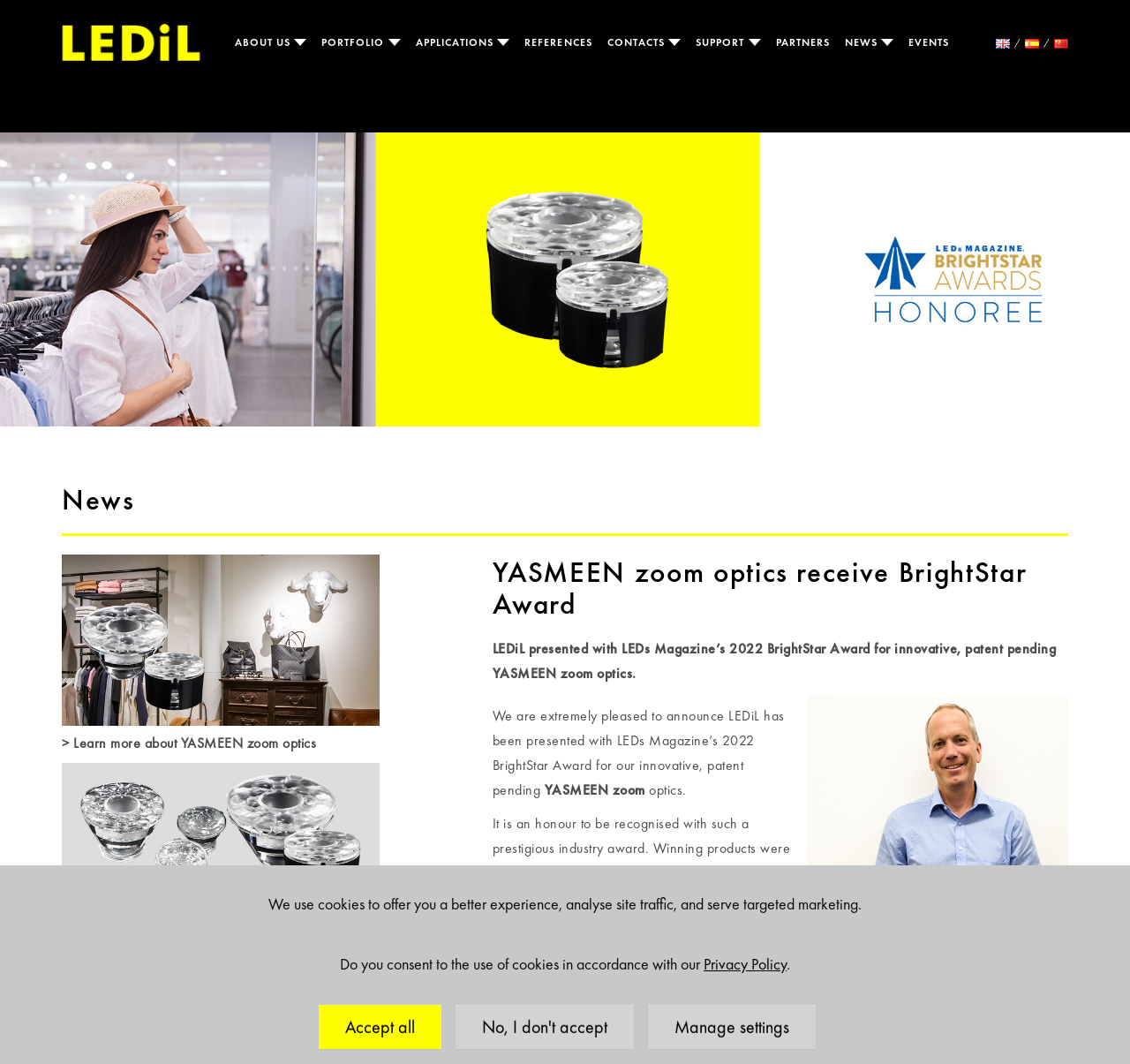Using the description "Find all LEDiL zoom optics", locate and provide the bounding box of the UI element.

[0.061, 0.885, 0.198, 0.903]